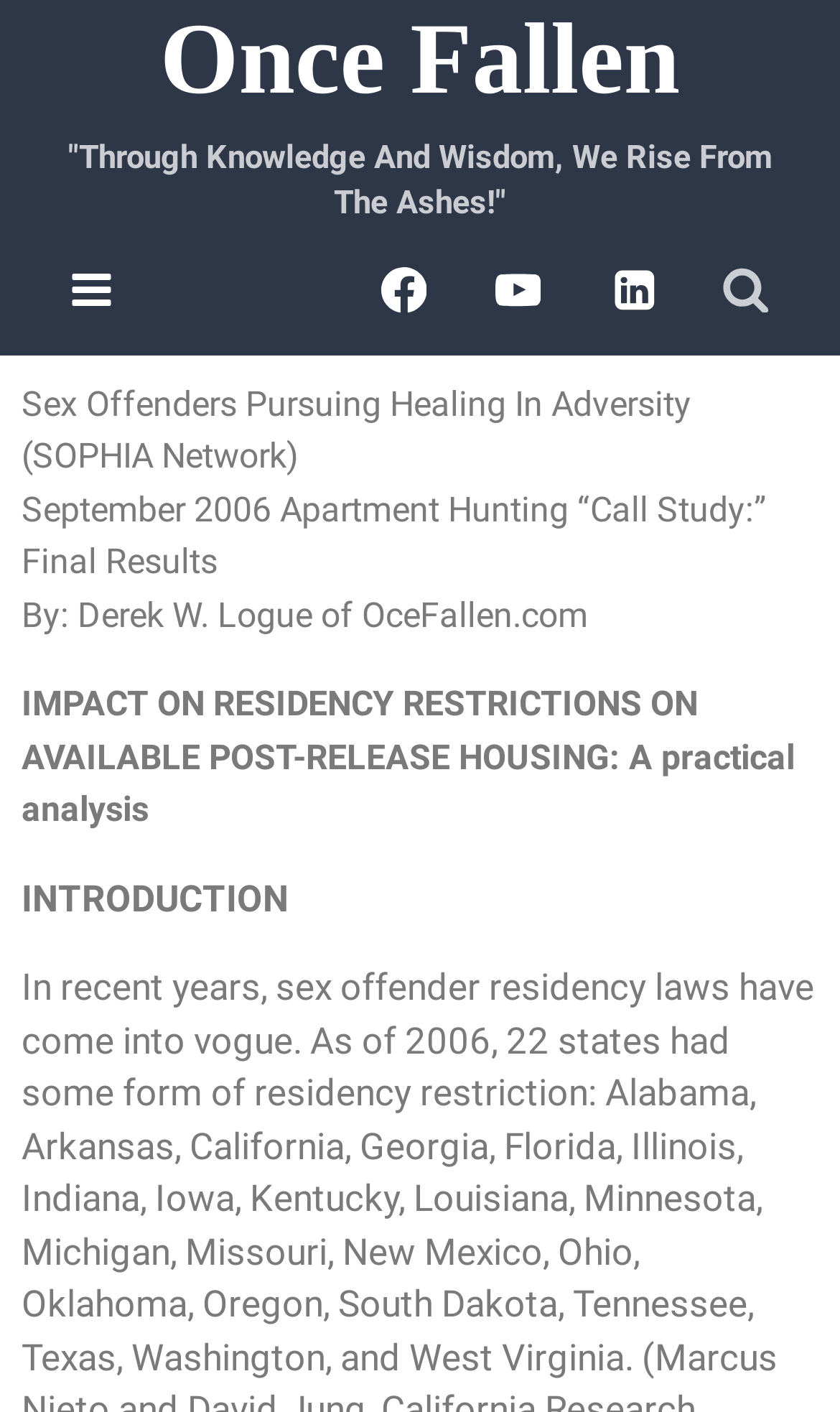From the webpage screenshot, predict the bounding box of the UI element that matches this description: "Toggle Menu".

[0.062, 0.181, 0.158, 0.23]